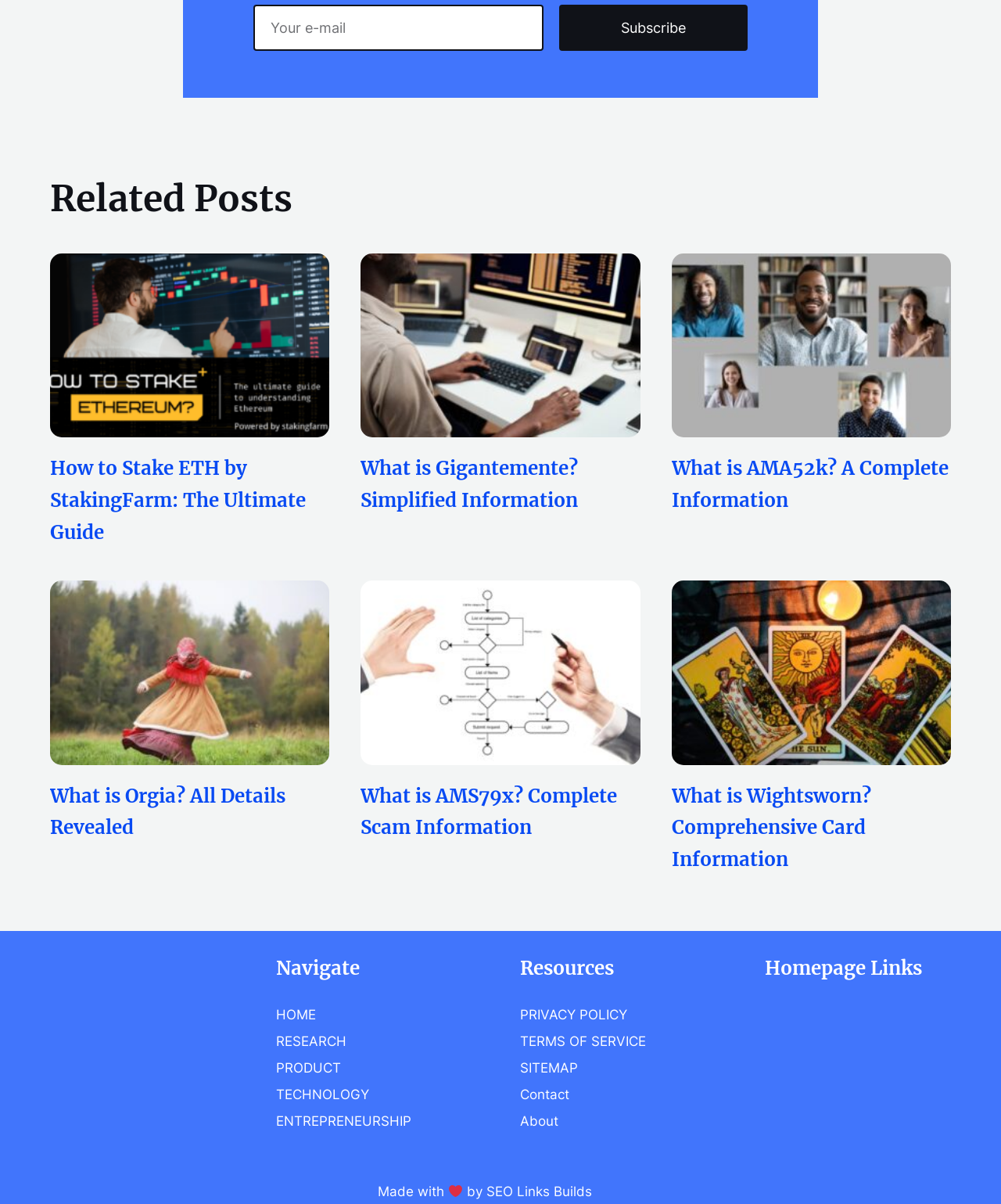Please pinpoint the bounding box coordinates for the region I should click to adhere to this instruction: "visit CONTACT".

None